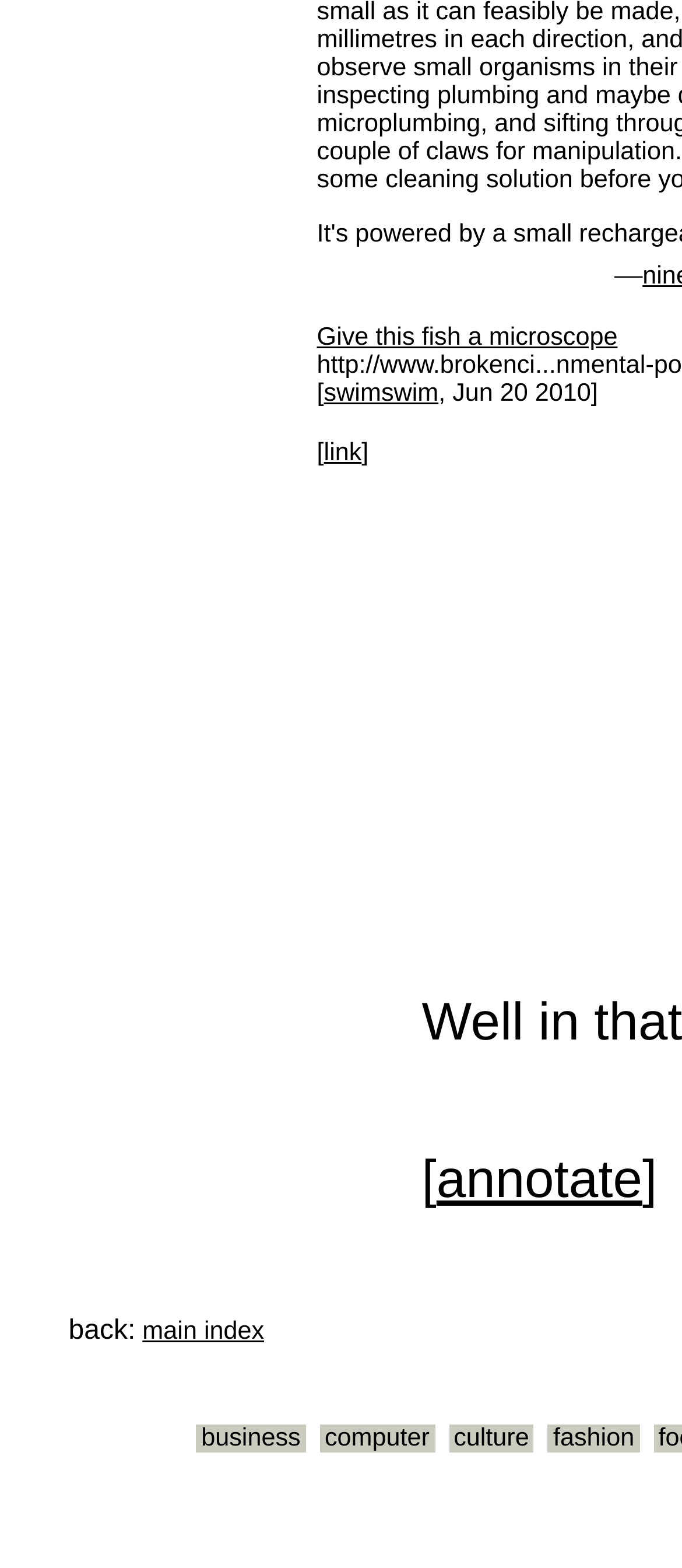Find the bounding box coordinates for the HTML element described in this sentence: "business". Provide the coordinates as four float numbers between 0 and 1, in the format [left, top, right, bottom].

[0.288, 0.908, 0.448, 0.926]